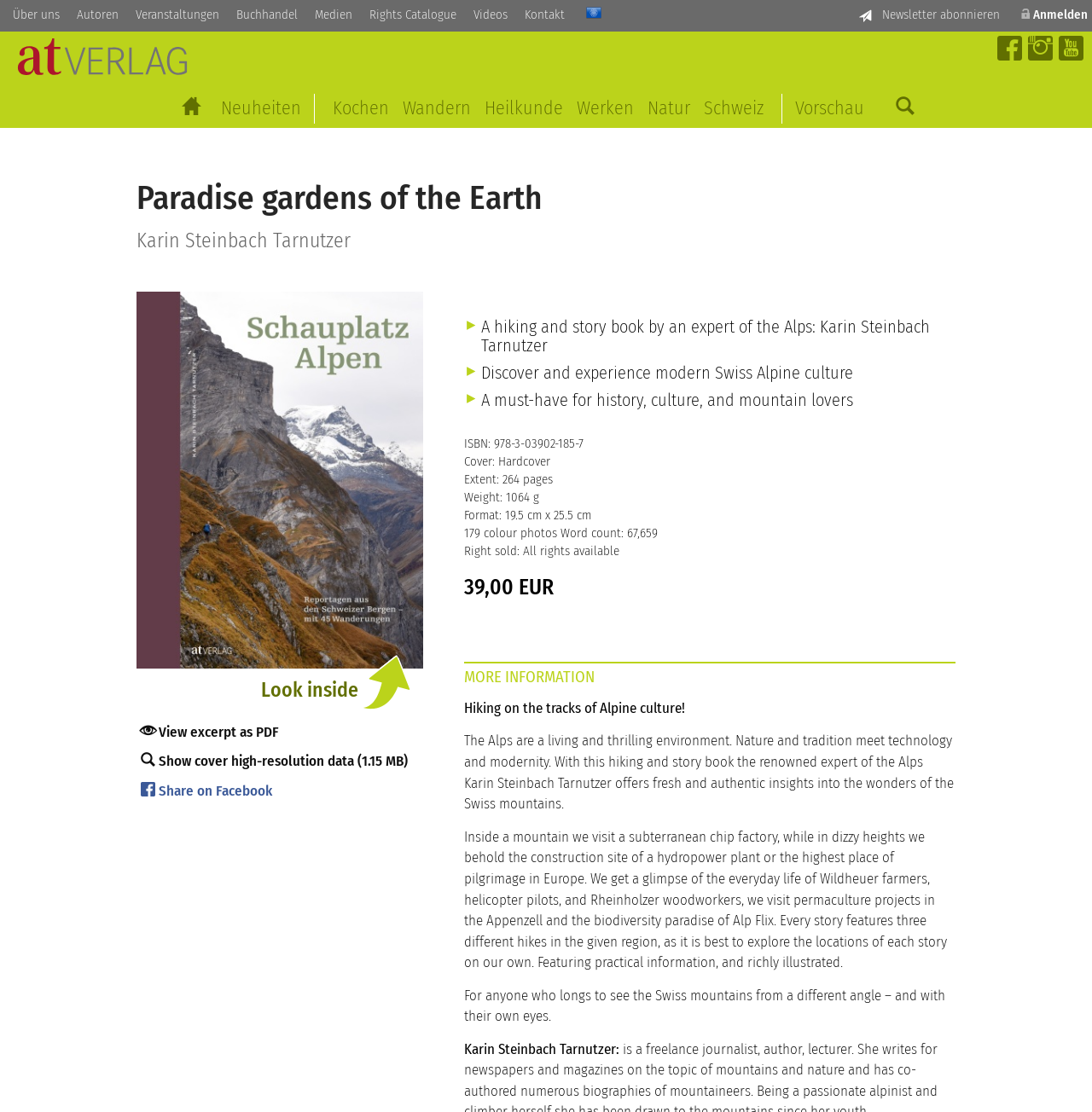Please specify the bounding box coordinates of the area that should be clicked to accomplish the following instruction: "View excerpt as PDF". The coordinates should consist of four float numbers between 0 and 1, i.e., [left, top, right, bottom].

[0.129, 0.649, 0.391, 0.668]